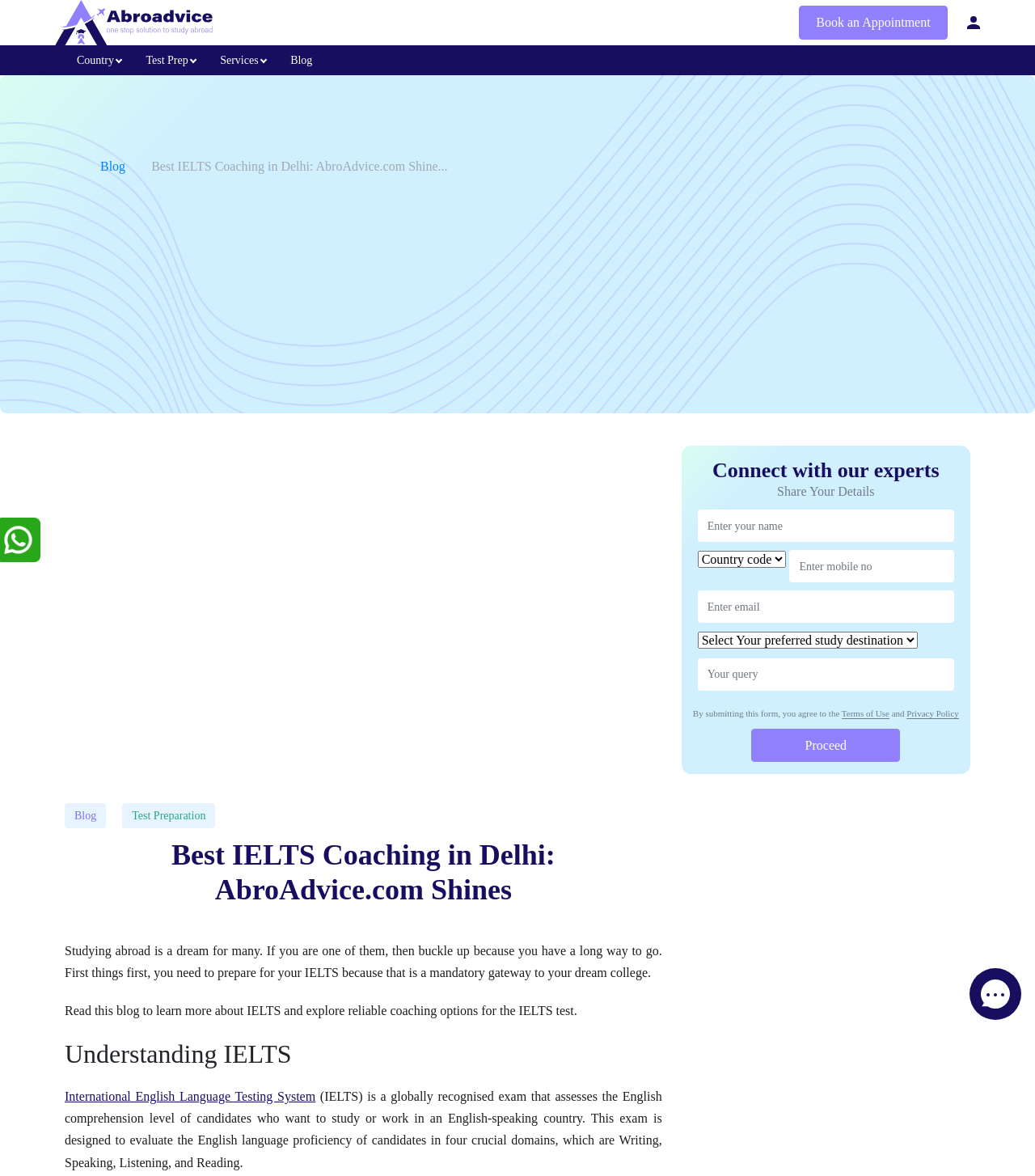Please locate the clickable area by providing the bounding box coordinates to follow this instruction: "Click the 'Book an Appointment' link".

[0.772, 0.005, 0.916, 0.033]